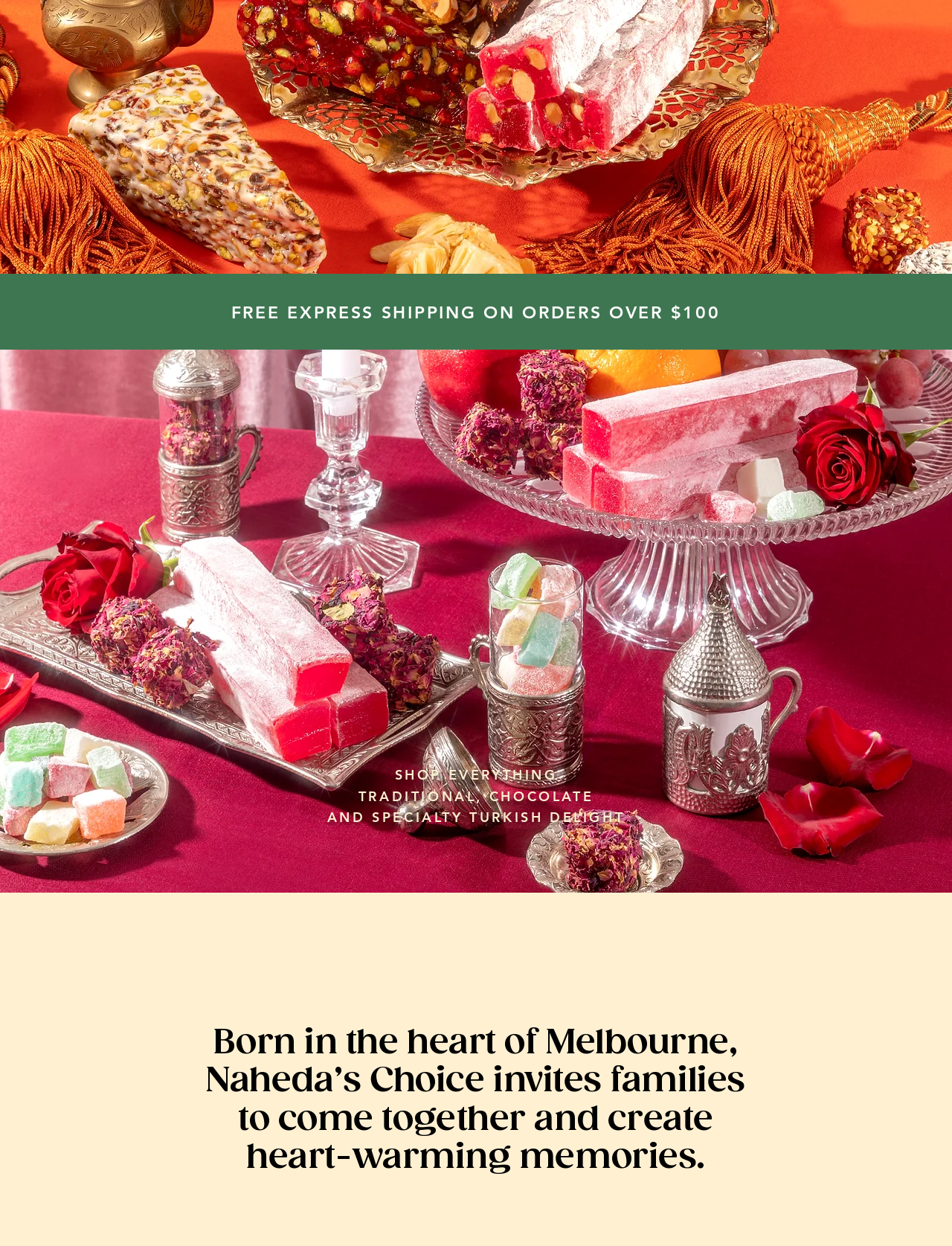Given the description "parent_node: SHOP aria-label="Previous"", provide the bounding box coordinates of the corresponding UI element.

[0.078, 0.484, 0.098, 0.514]